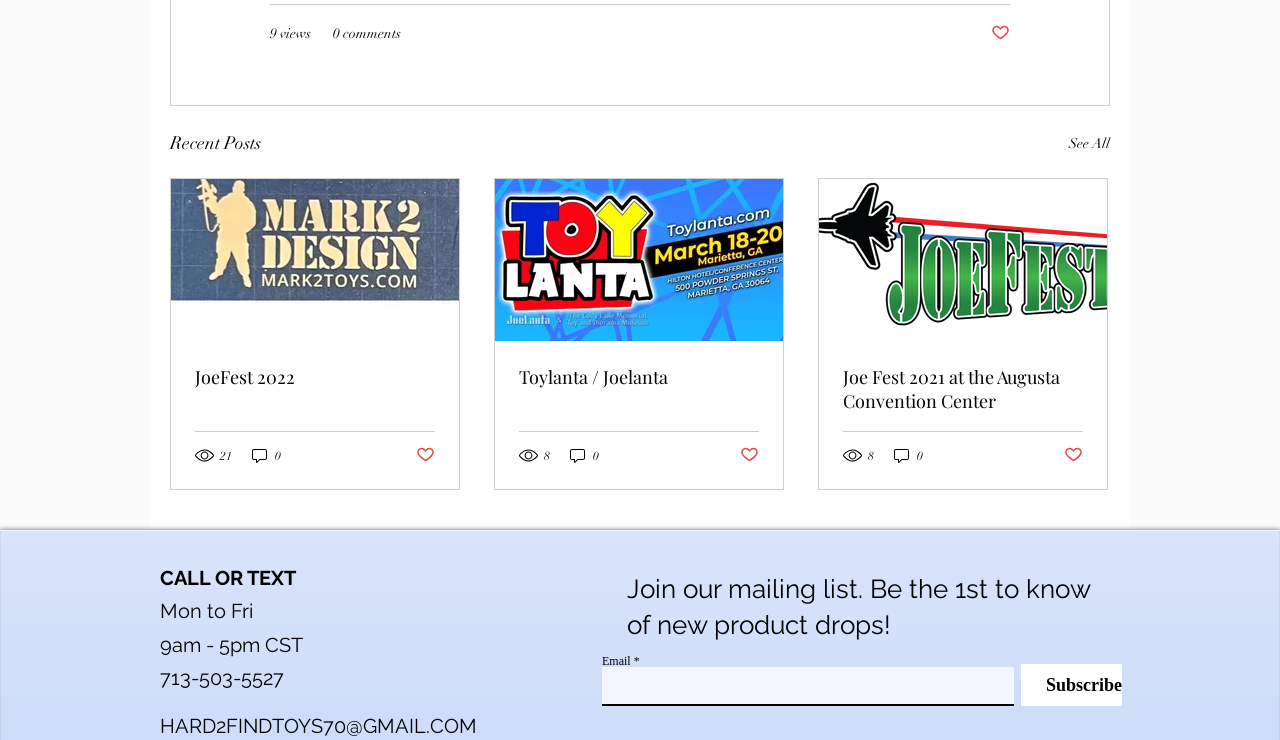Answer this question in one word or a short phrase: What is the email address for contacting?

HARD2FINDTOYS70@GMAIL.COM